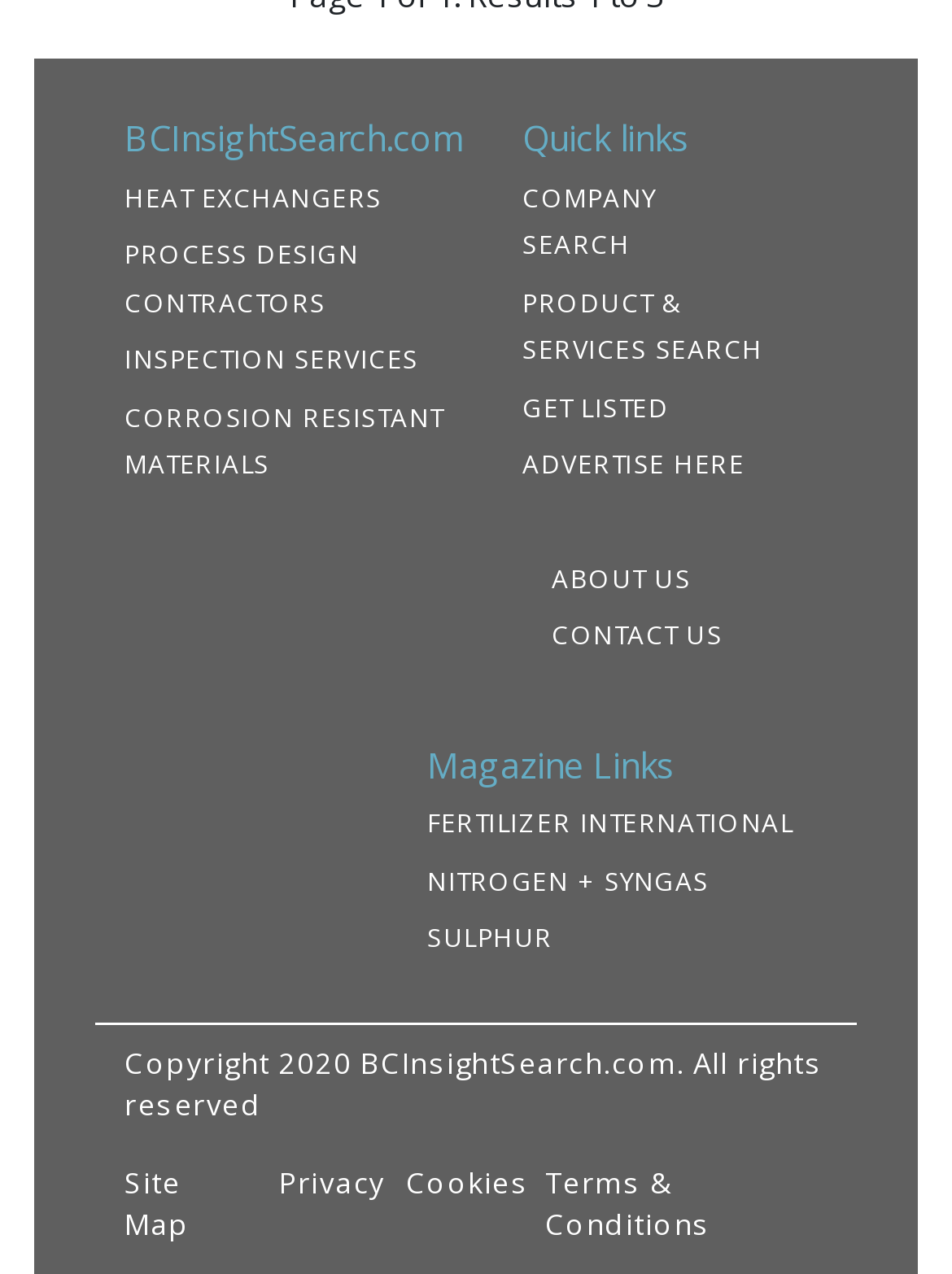Please identify the bounding box coordinates for the region that you need to click to follow this instruction: "Learn about terms and conditions".

[0.573, 0.912, 0.869, 0.986]